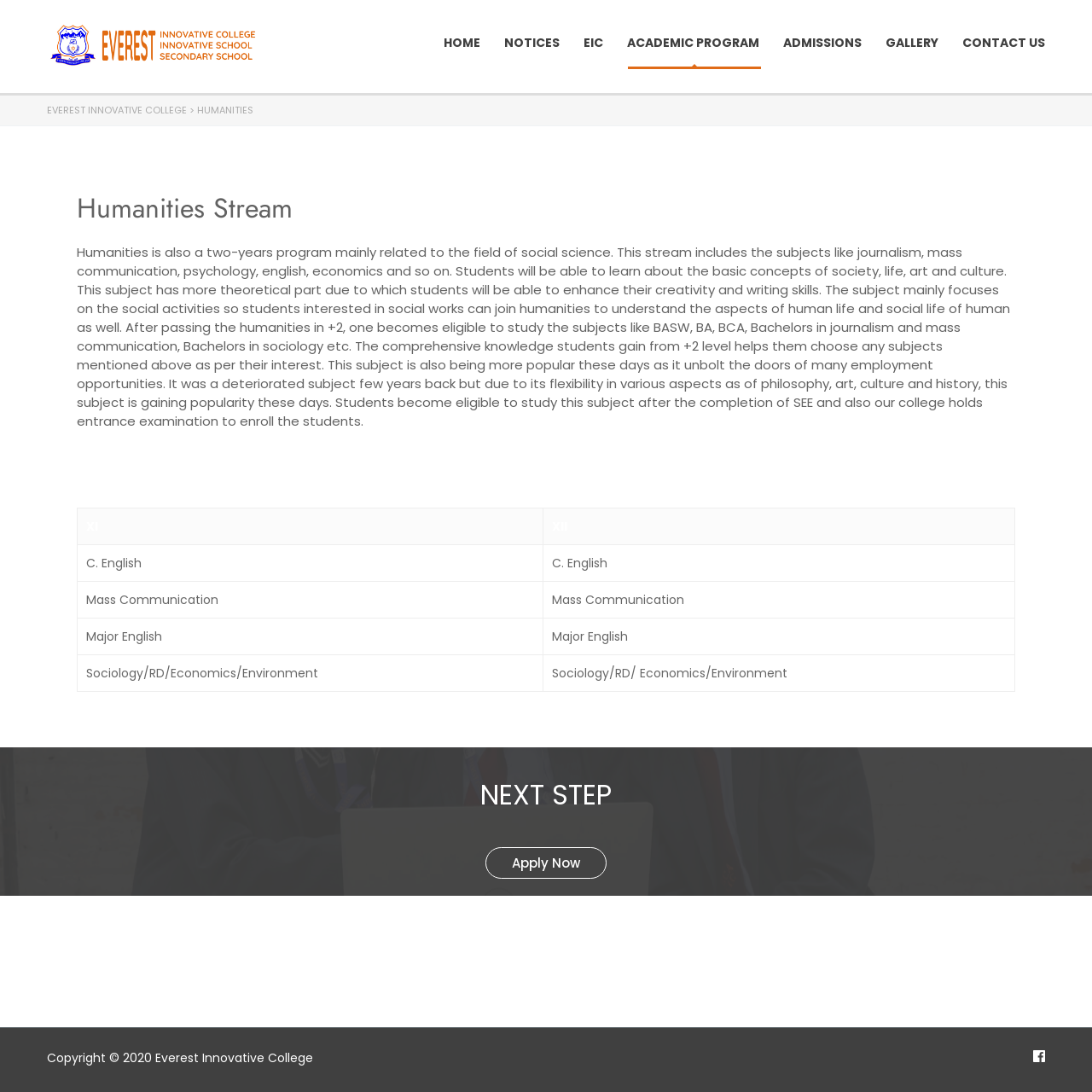Provide an in-depth caption for the contents of the webpage.

The webpage is about the Humanities Stream program at Everest Innovative College. At the top left corner, there is a logo of the college with a link to the college's homepage. Next to the logo, there is a horizontal navigation menu with links to different sections of the website, including HOME, NOTICES, EIC, ACADEMIC PROGRAM, ADMISSIONS, GALLERY, and CONTACT US.

Below the navigation menu, there is a heading that reads "Humanities Stream" in a prominent font. Underneath the heading, there is a paragraph of text that describes the Humanities Stream program, which is a two-year program that focuses on social science and includes subjects like journalism, mass communication, psychology, English, and economics. The text also explains the benefits of studying humanities, including enhancing creativity and writing skills, and the various career opportunities available to students who complete the program.

To the right of the paragraph, there is a table that lists the subjects offered in the Humanities Stream program, including C. English, Mass Communication, Major English, and Sociology/RD/Economics/Environment.

Further down the page, there is a heading that reads "NEXT STEP" followed by a call-to-action link that says "Apply Now". At the very bottom of the page, there is a copyright notice that reads "Copyright © 2020 Everest Innovative College" and a social media link.